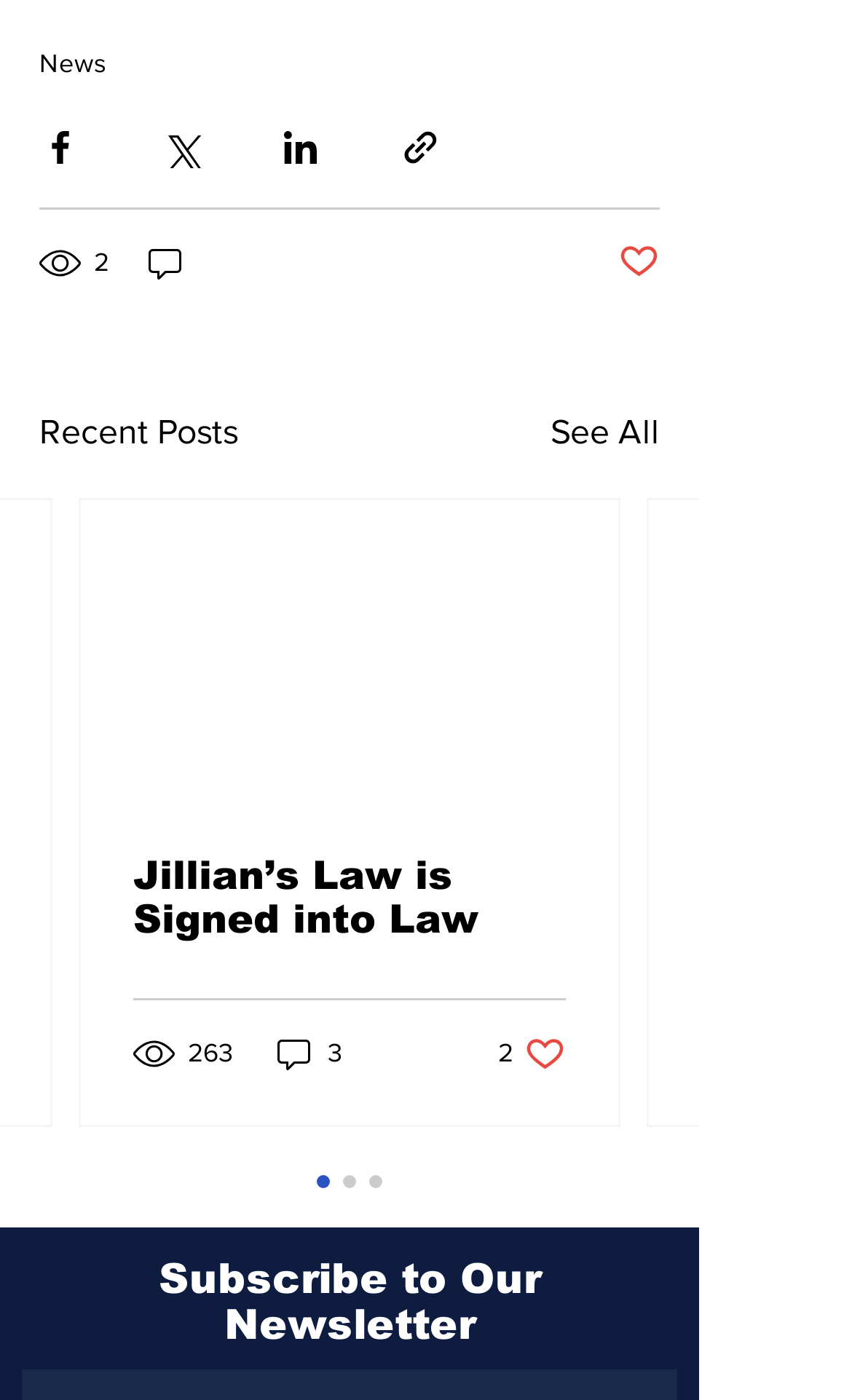Identify the bounding box coordinates of the part that should be clicked to carry out this instruction: "Like the post".

[0.585, 0.738, 0.664, 0.767]